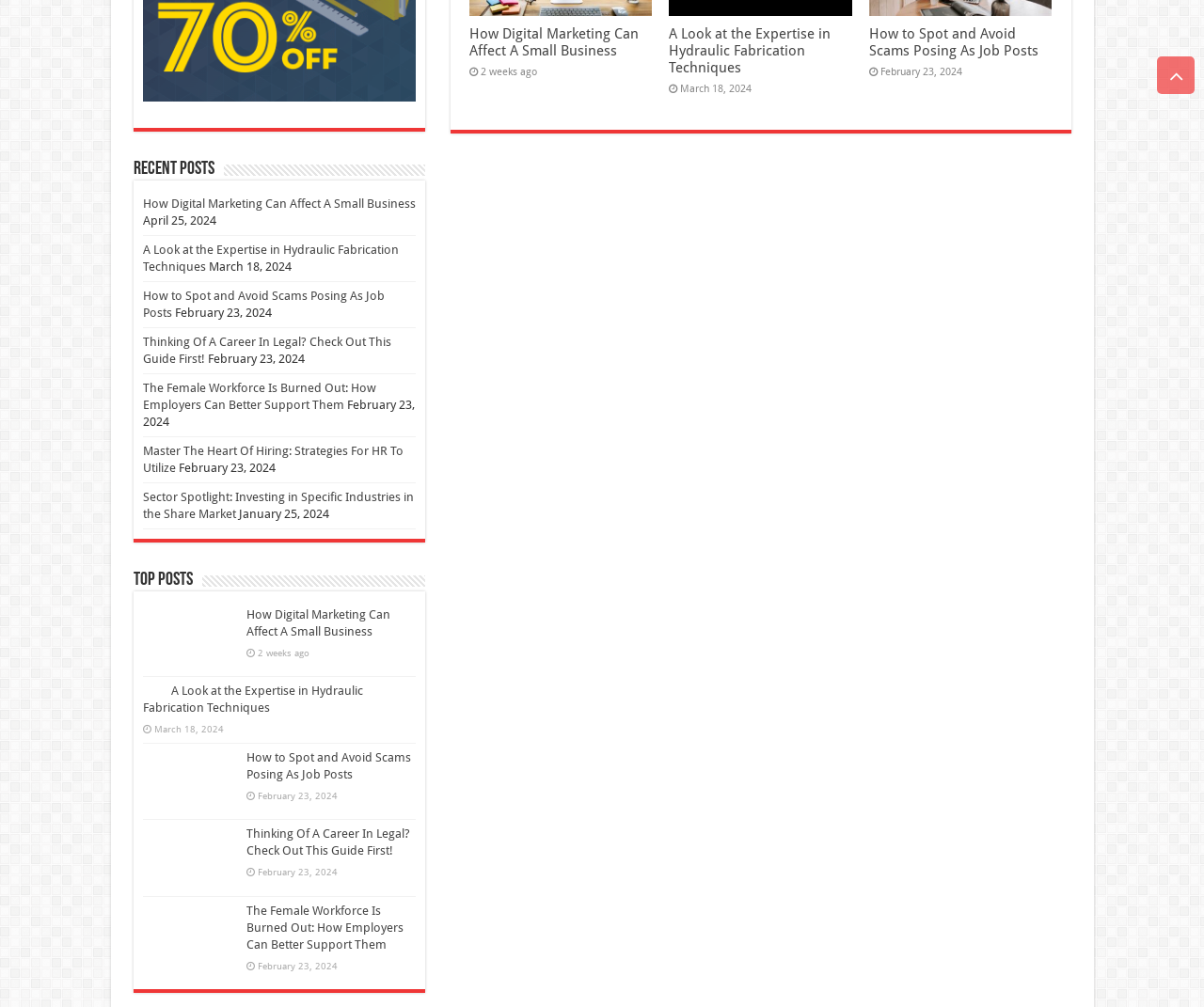Respond with a single word or phrase to the following question: What is the date of the second recent post?

March 18, 2024